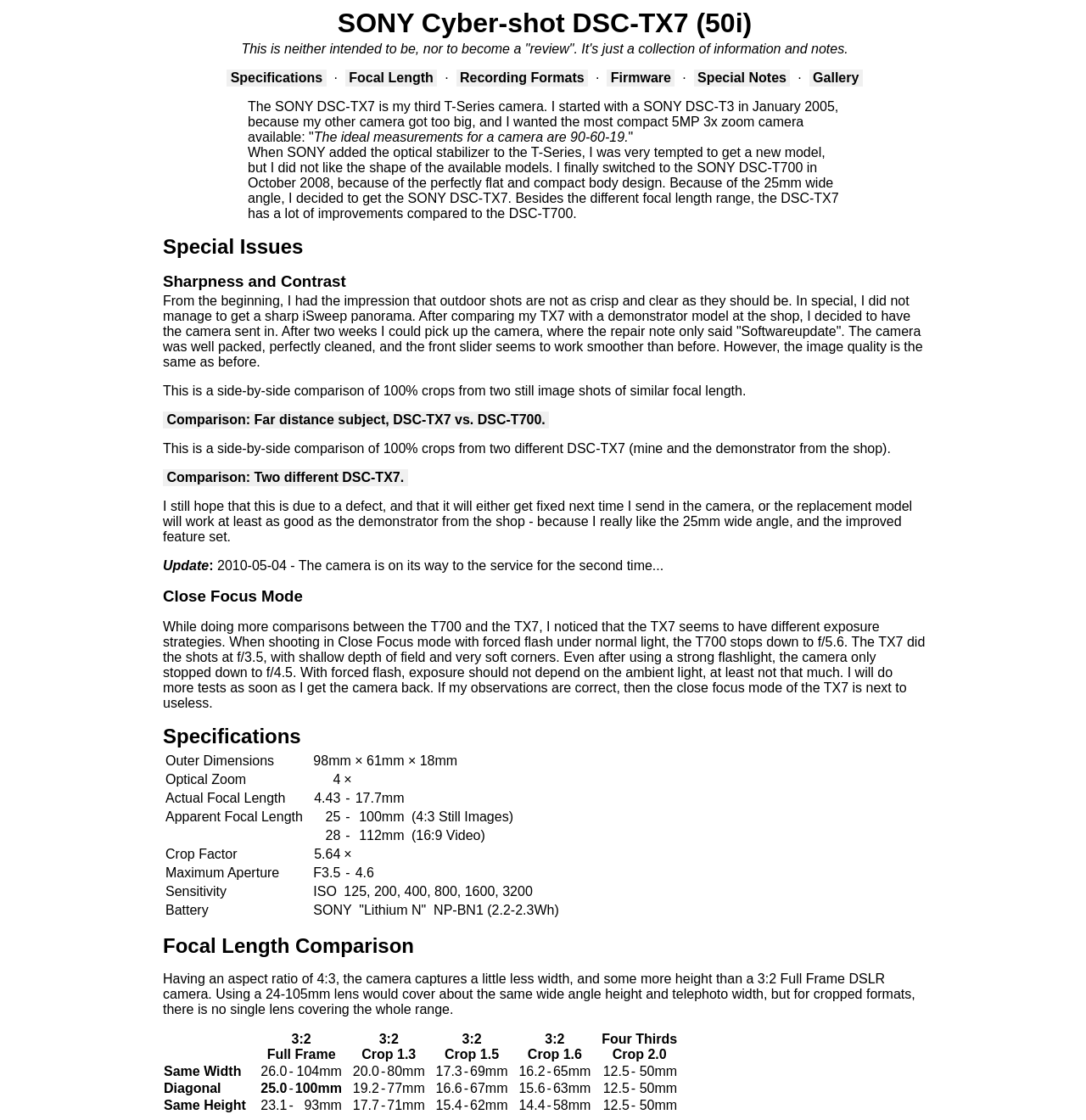Given the element description Twitter, identify the bounding box coordinates for the UI element on the webpage screenshot. The format should be (top-left x, top-left y, bottom-right x, bottom-right y), with values between 0 and 1.

None